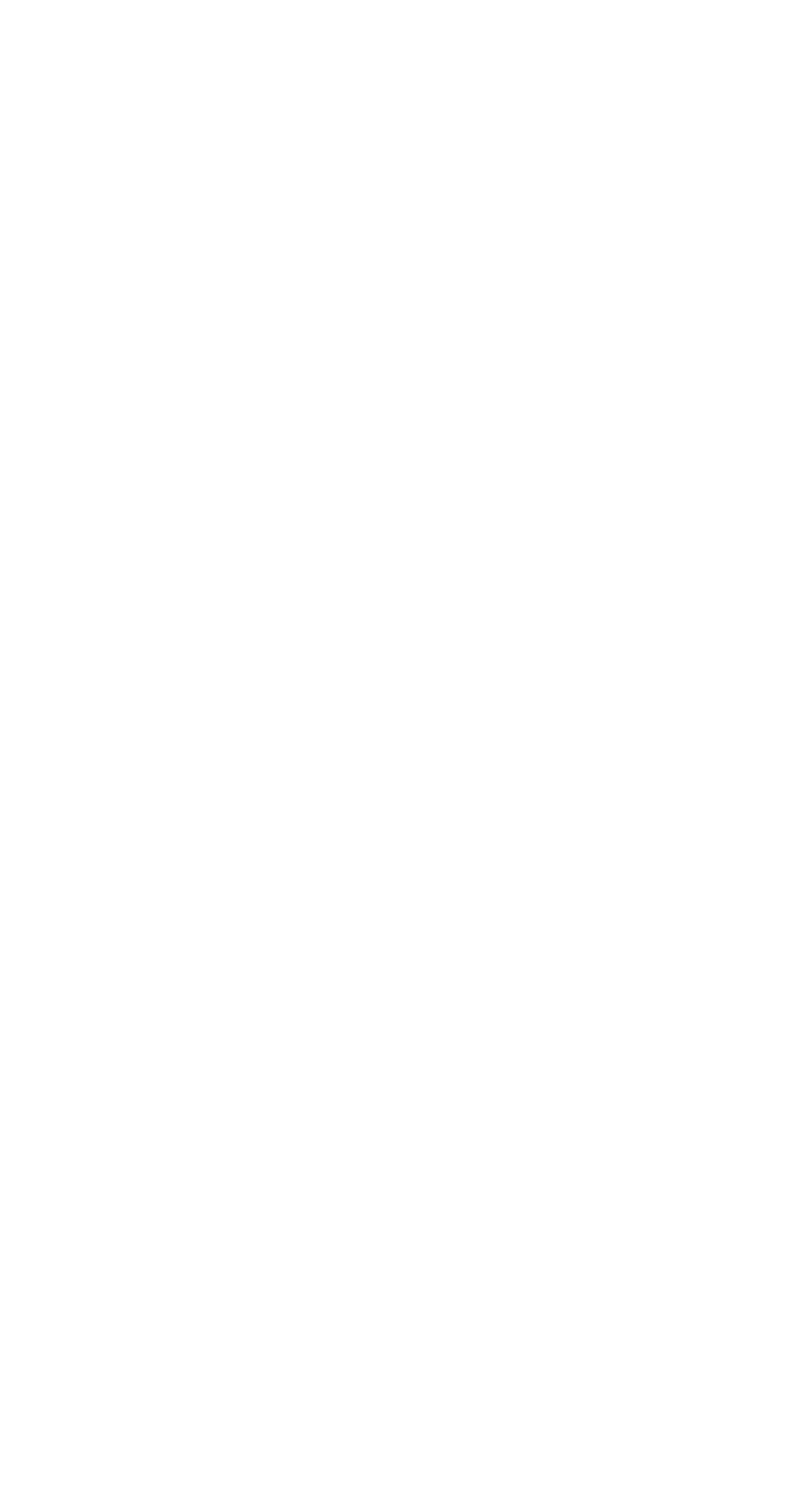Please give a one-word or short phrase response to the following question: 
How many buttons are there in the search section?

1